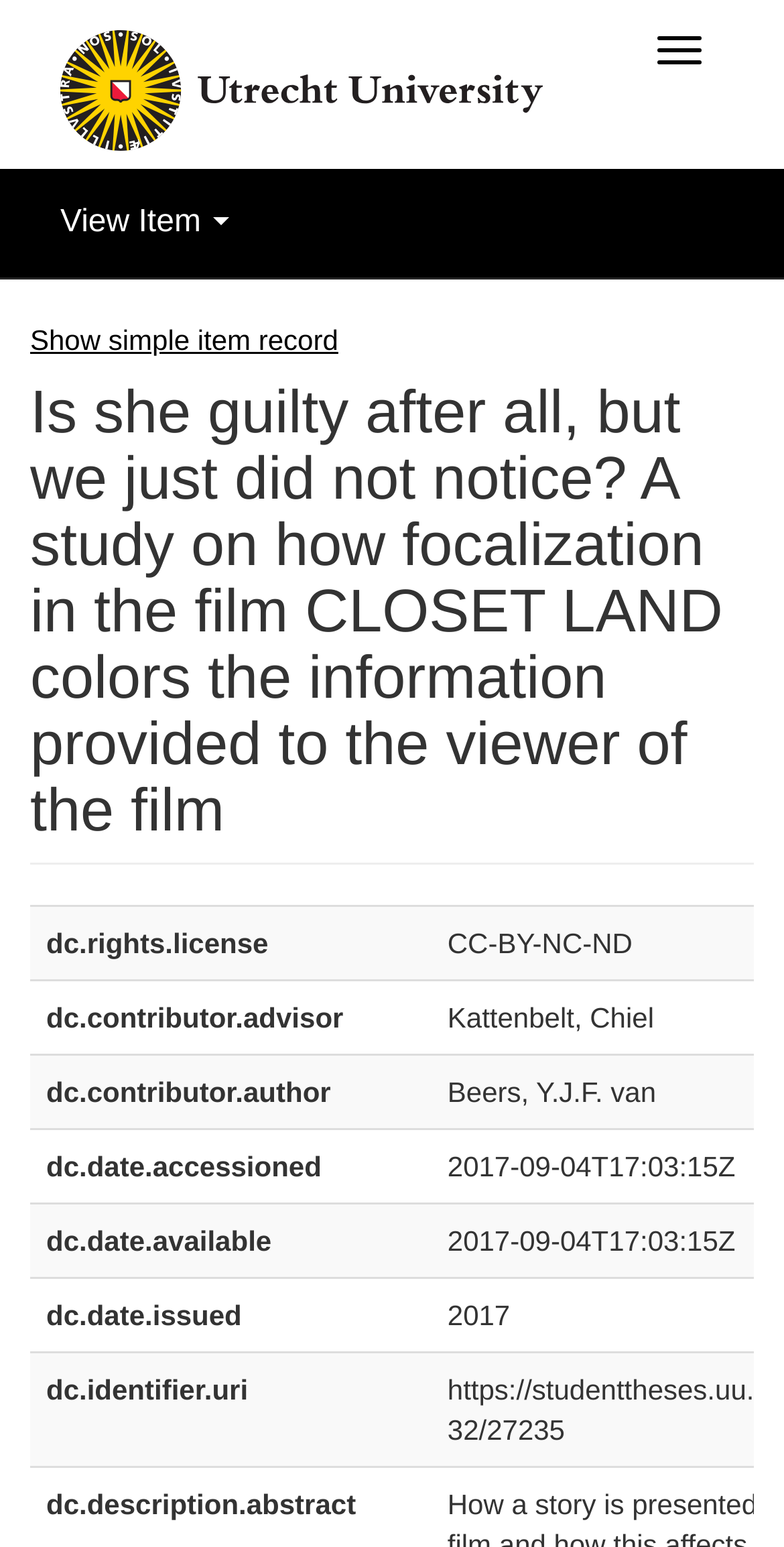Please specify the bounding box coordinates in the format (top-left x, top-left y, bottom-right x, bottom-right y), with all values as floating point numbers between 0 and 1. Identify the bounding box of the UI element described by: Show simple item record

[0.038, 0.209, 0.431, 0.23]